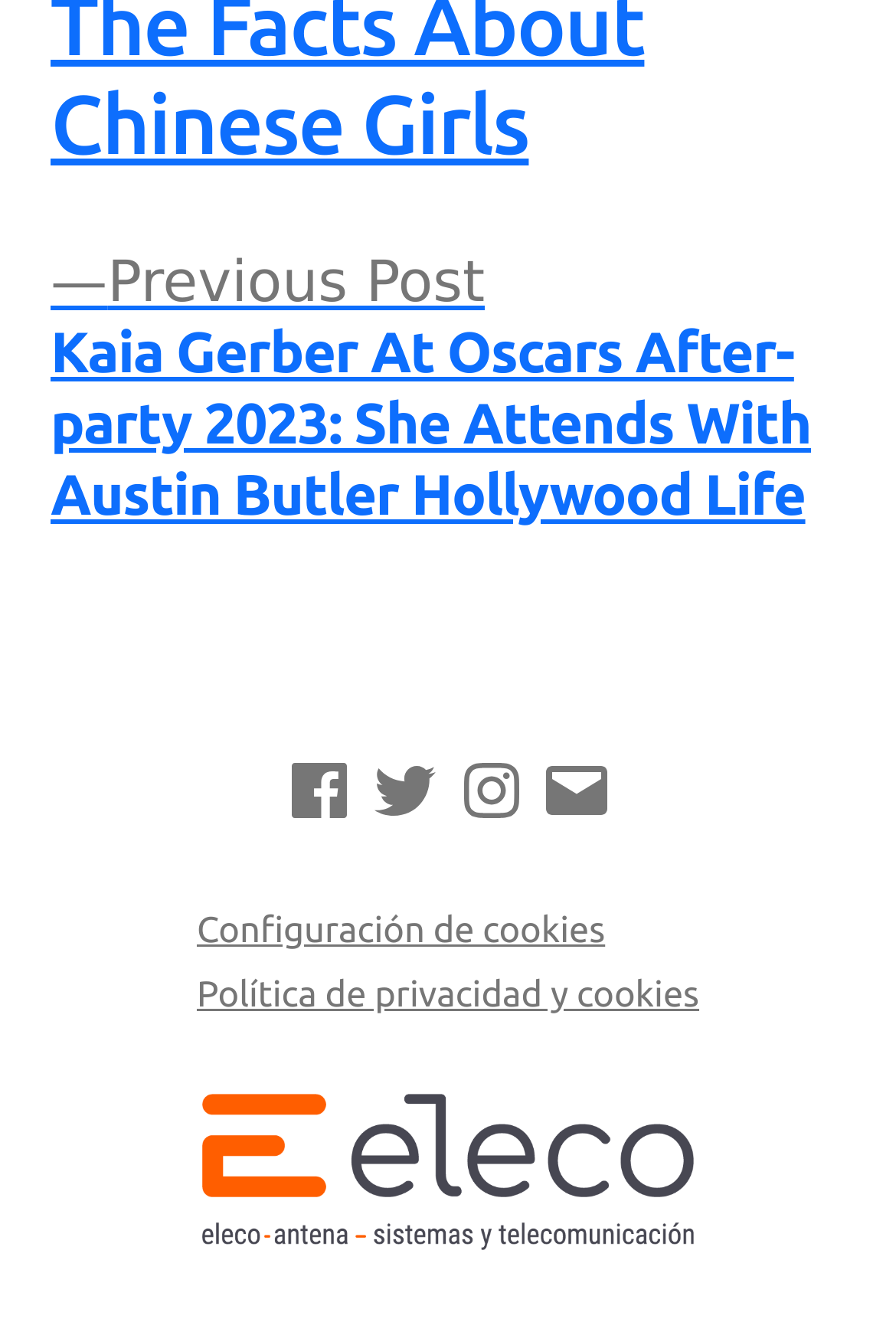Provide the bounding box coordinates of the UI element this sentence describes: "Configuración de cookies".

[0.22, 0.688, 0.675, 0.719]